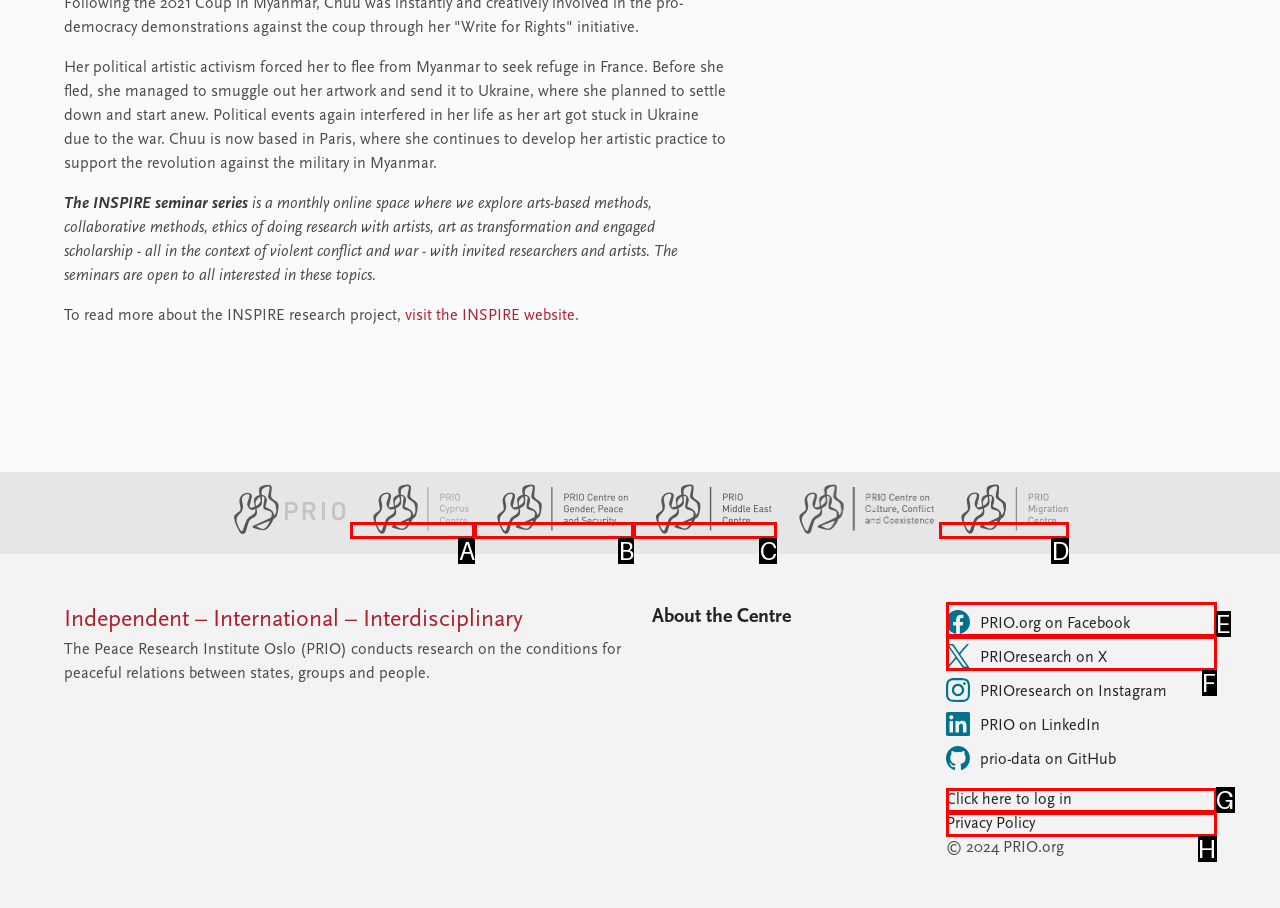Select the letter that aligns with the description: aria-label="PRIO Middle East Centre website". Answer with the letter of the selected option directly.

C